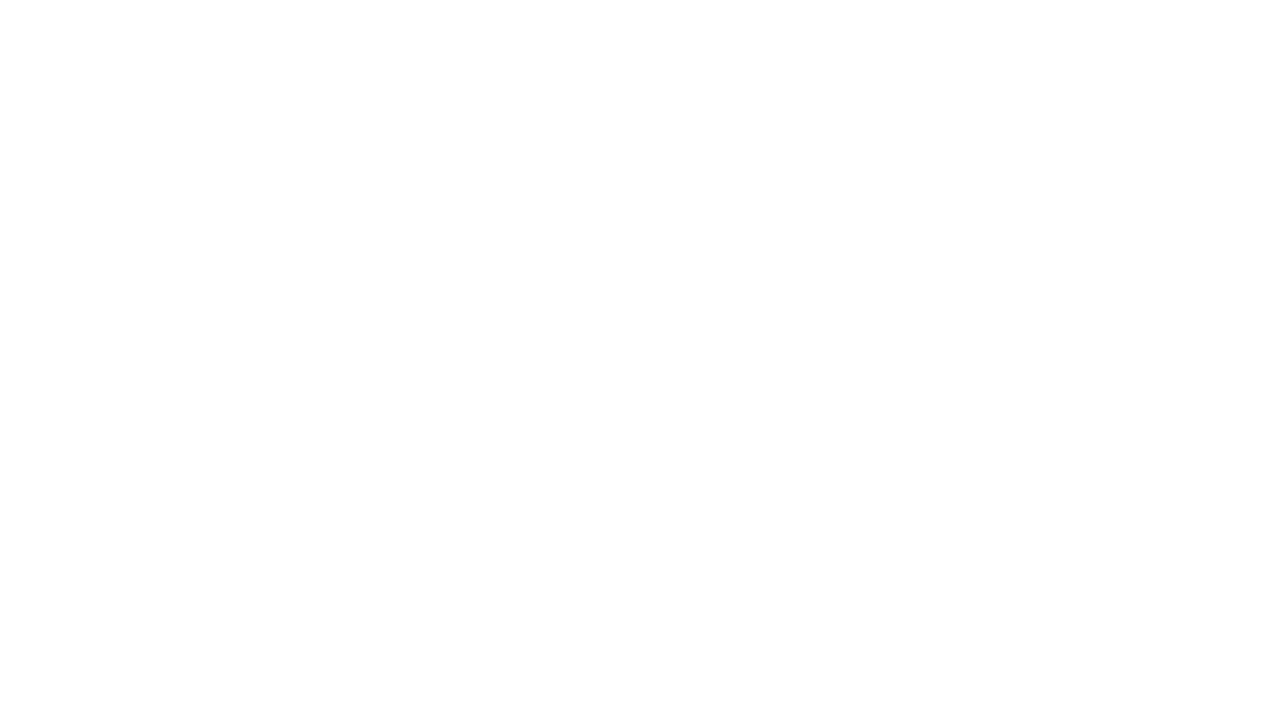Locate the bounding box coordinates of the area that needs to be clicked to fulfill the following instruction: "Learn about formaldehyde-free glass wool". The coordinates should be in the format of four float numbers between 0 and 1, namely [left, top, right, bottom].

[0.245, 0.266, 0.392, 0.289]